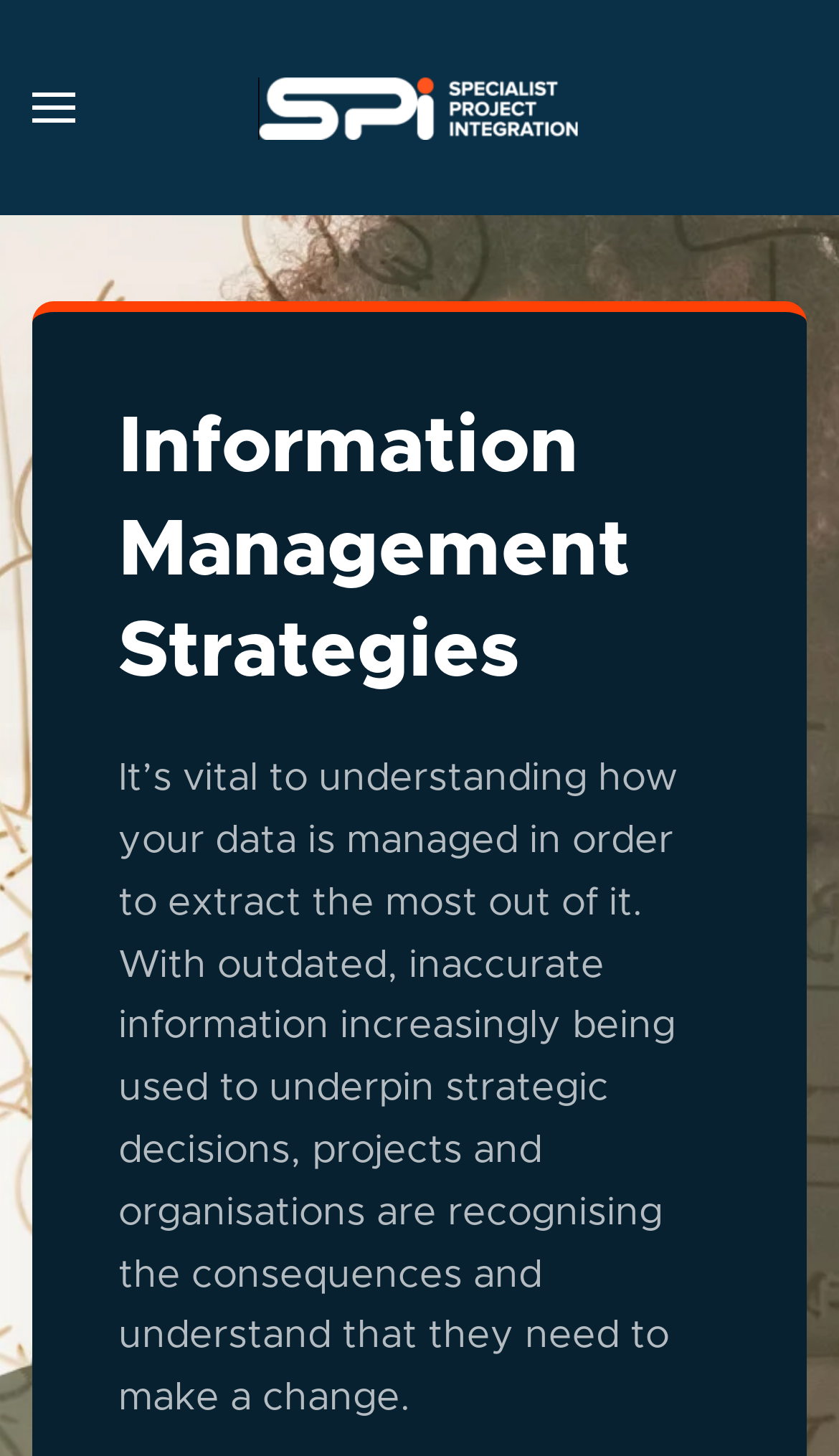Explain the webpage's layout and main content in detail.

The webpage is about Information Management Strategies. At the top left corner, there is a button to open a menu, accompanied by a small icon. To the right of the button, there is a link to go back to the home page, which is accompanied by an image with the text "Specialist Project Integration". 

Below these elements, there is a prominent heading that reads "Information Management Strategies". 

Underneath the heading, there is a paragraph of text that explains the importance of understanding how data is managed in order to extract the most out of it. The text highlights the consequences of using outdated and inaccurate information in strategic decisions and how organizations are recognizing the need for change.